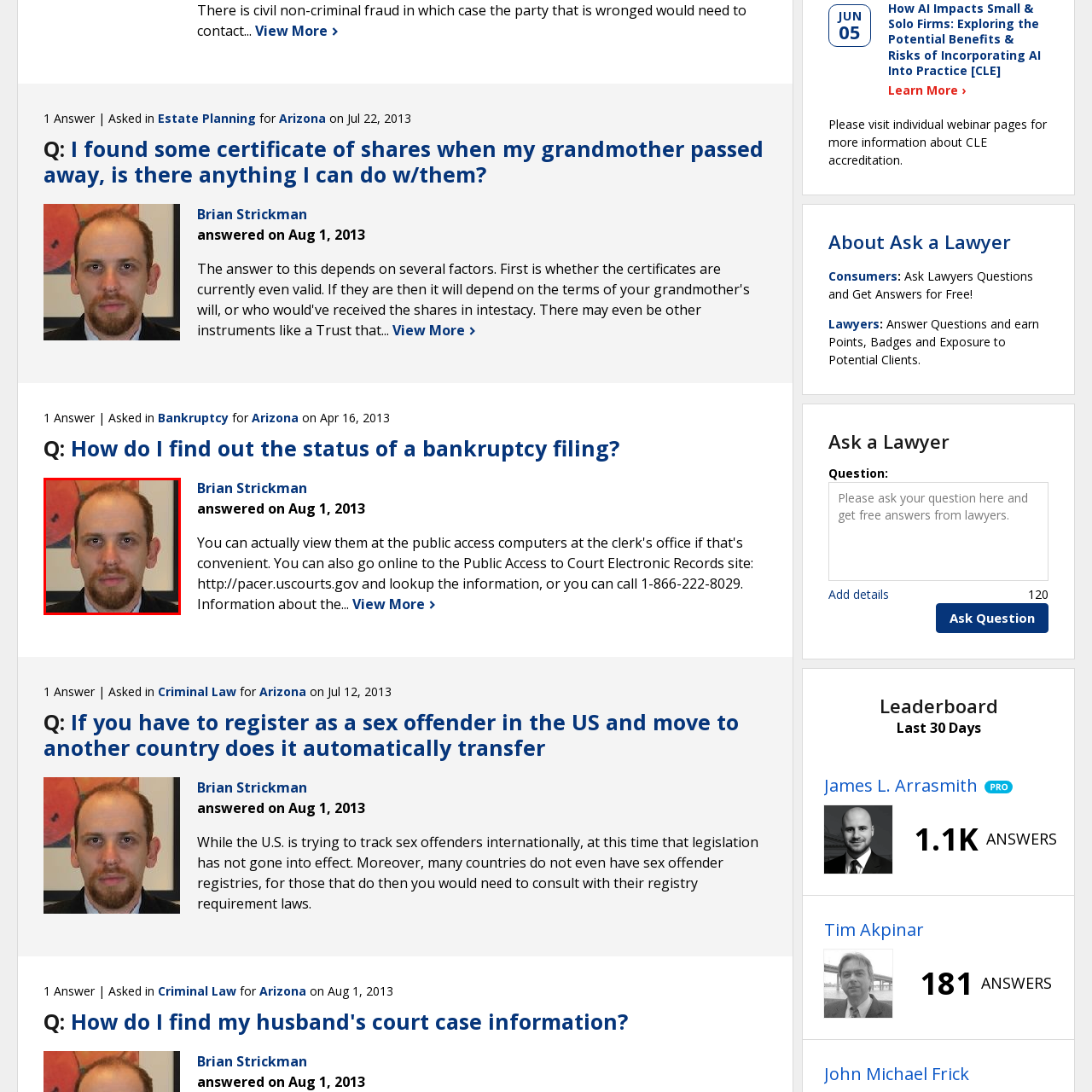Look closely at the image surrounded by the red box, What is the background of the image? Give your answer as a single word or phrase.

Colorful artwork